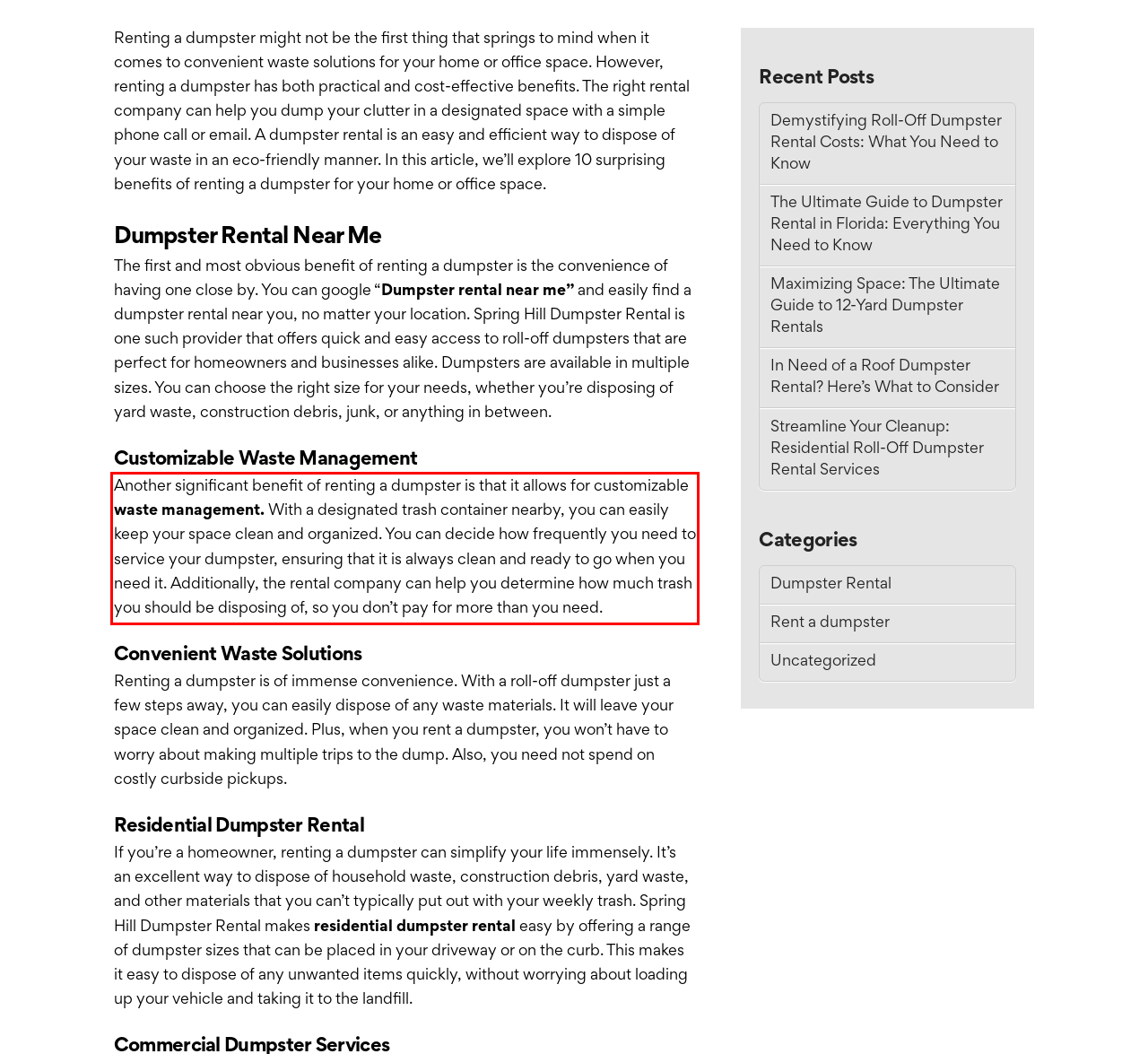Please perform OCR on the UI element surrounded by the red bounding box in the given webpage screenshot and extract its text content.

Another significant benefit of renting a dumpster is that it allows for customizable waste management. With a designated trash container nearby, you can easily keep your space clean and organized. You can decide how frequently you need to service your dumpster, ensuring that it is always clean and ready to go when you need it. Additionally, the rental company can help you determine how much trash you should be disposing of, so you don’t pay for more than you need.